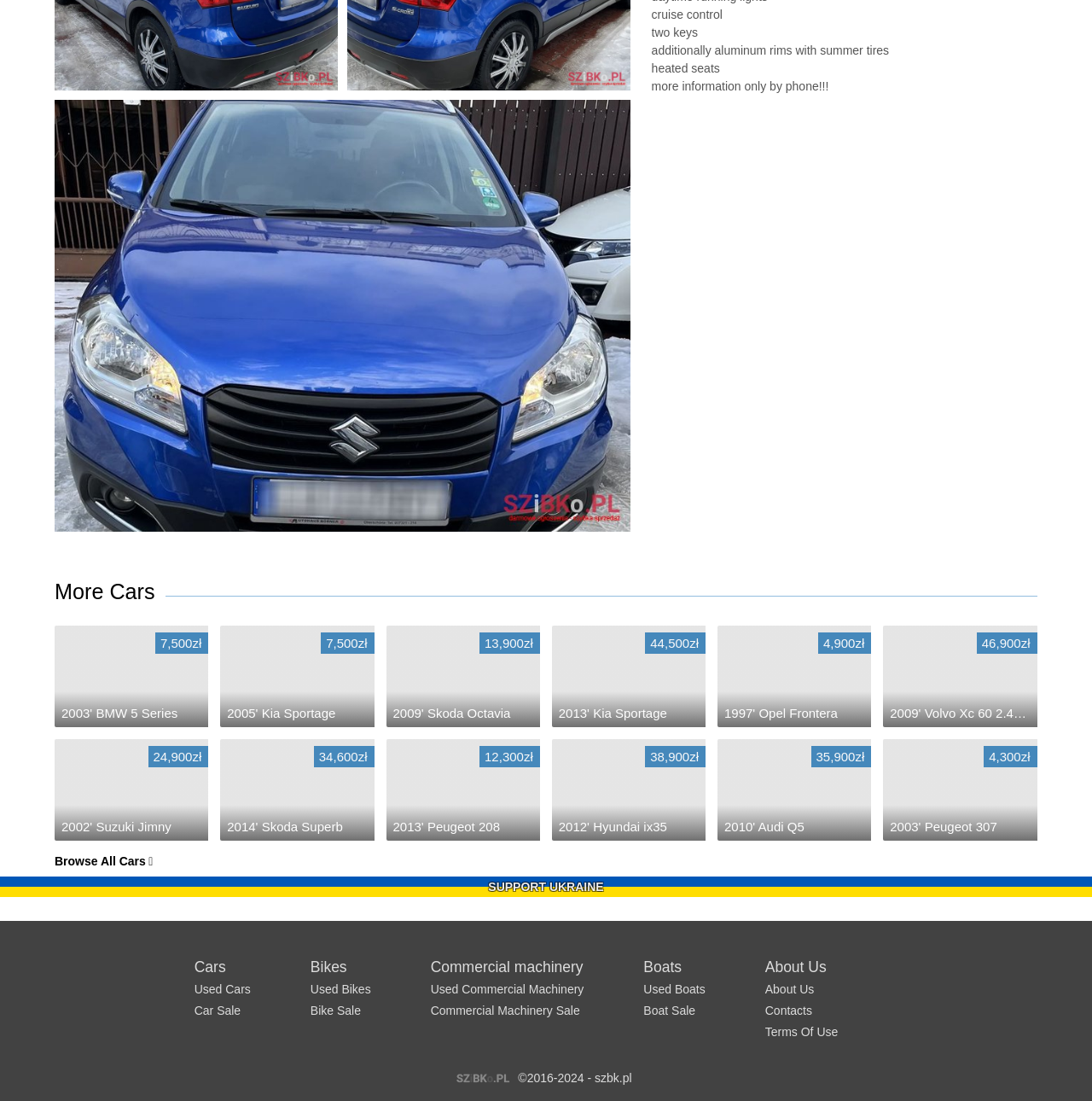Determine the bounding box coordinates of the region I should click to achieve the following instruction: "Click Trust Nordisk logo". Ensure the bounding box coordinates are four float numbers between 0 and 1, i.e., [left, top, right, bottom].

None